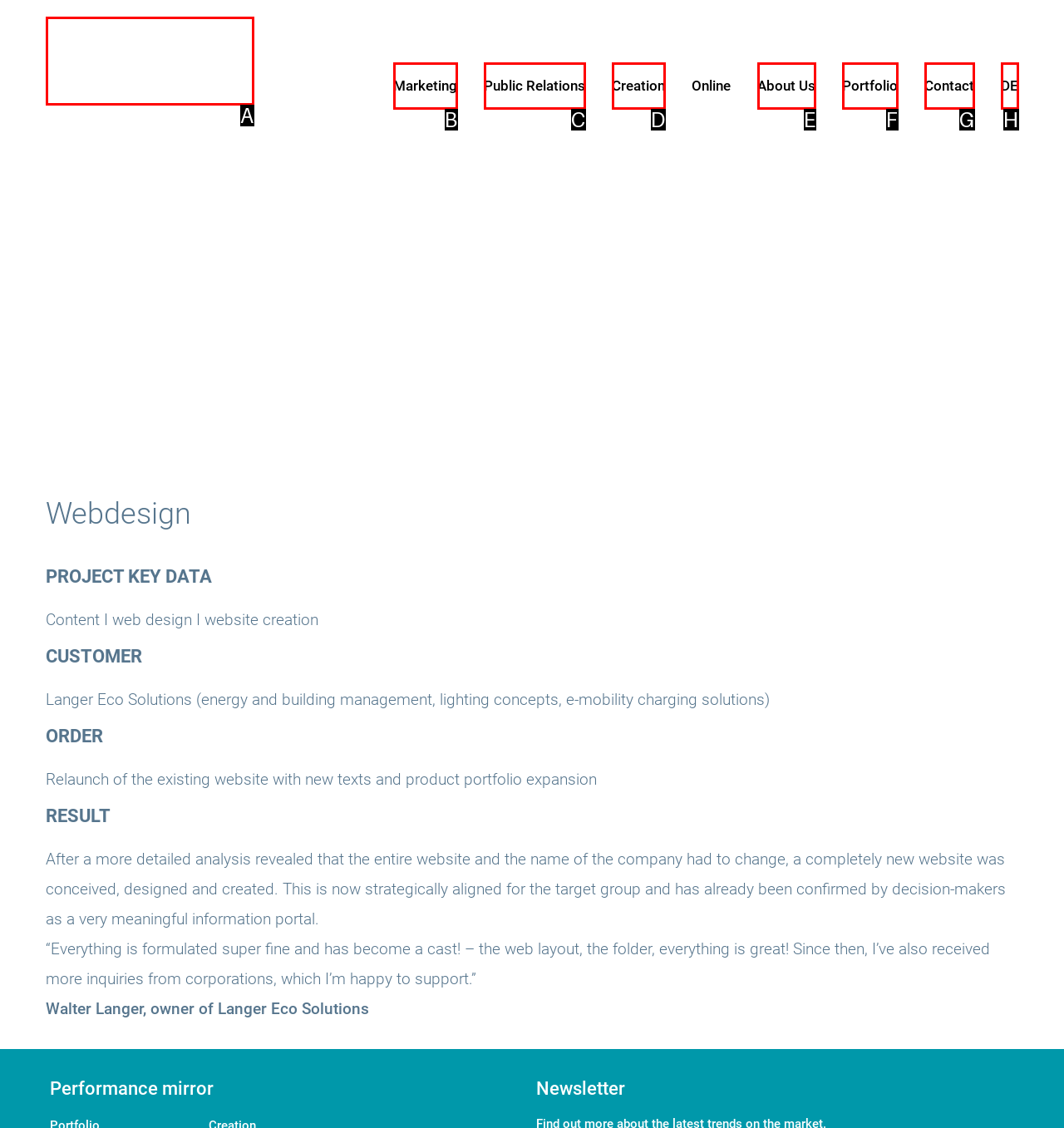Match the option to the description: alt="Logo_LH_D" title="Logo_LH_D"
State the letter of the correct option from the available choices.

A